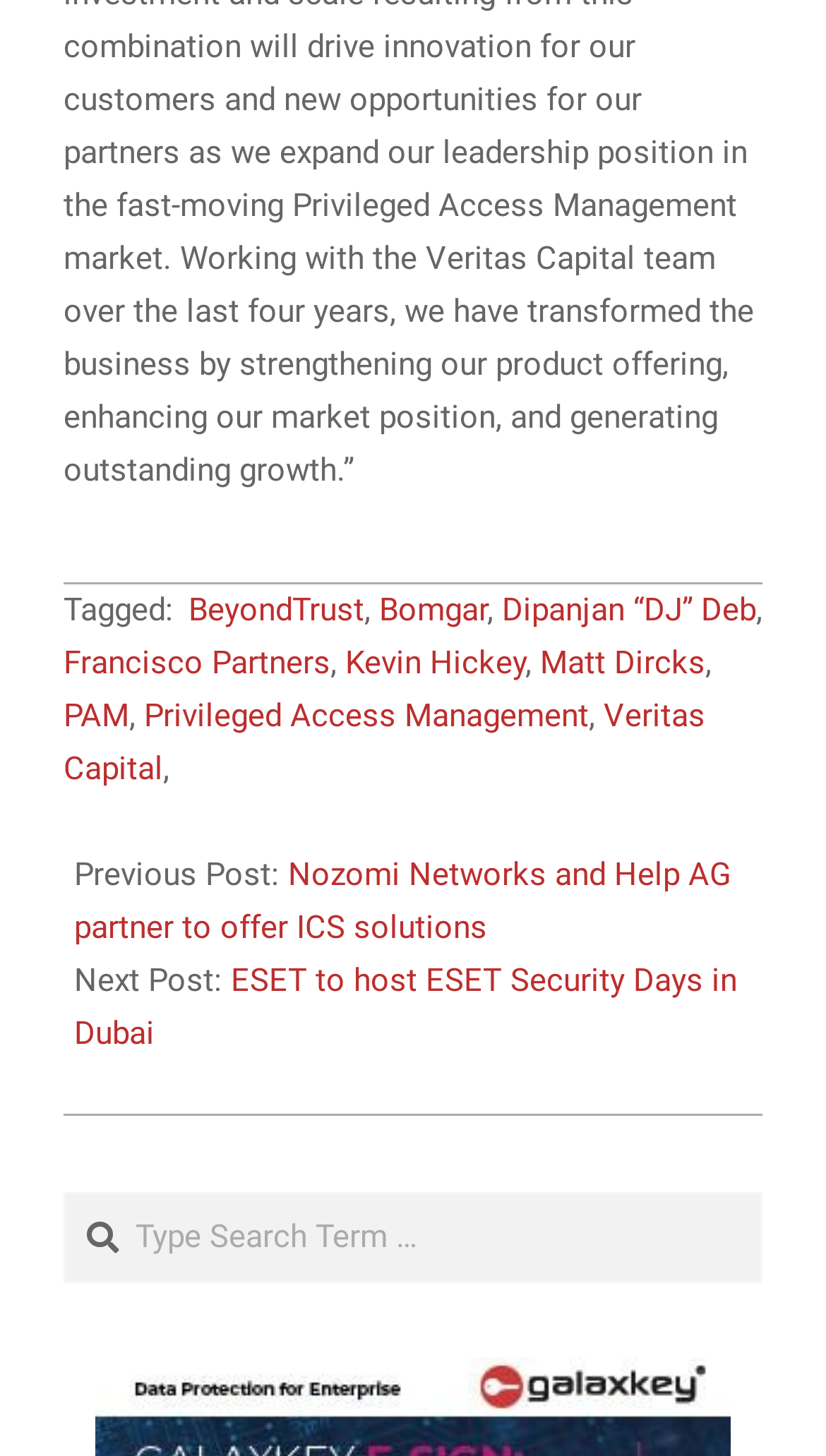How many links are there in the webpage?
Answer the question with detailed information derived from the image.

There are 9 links in the webpage, which can be identified by their element types. They are links with IDs 65, 67, 69, 71, 73, 75, 77, 79, and 81.